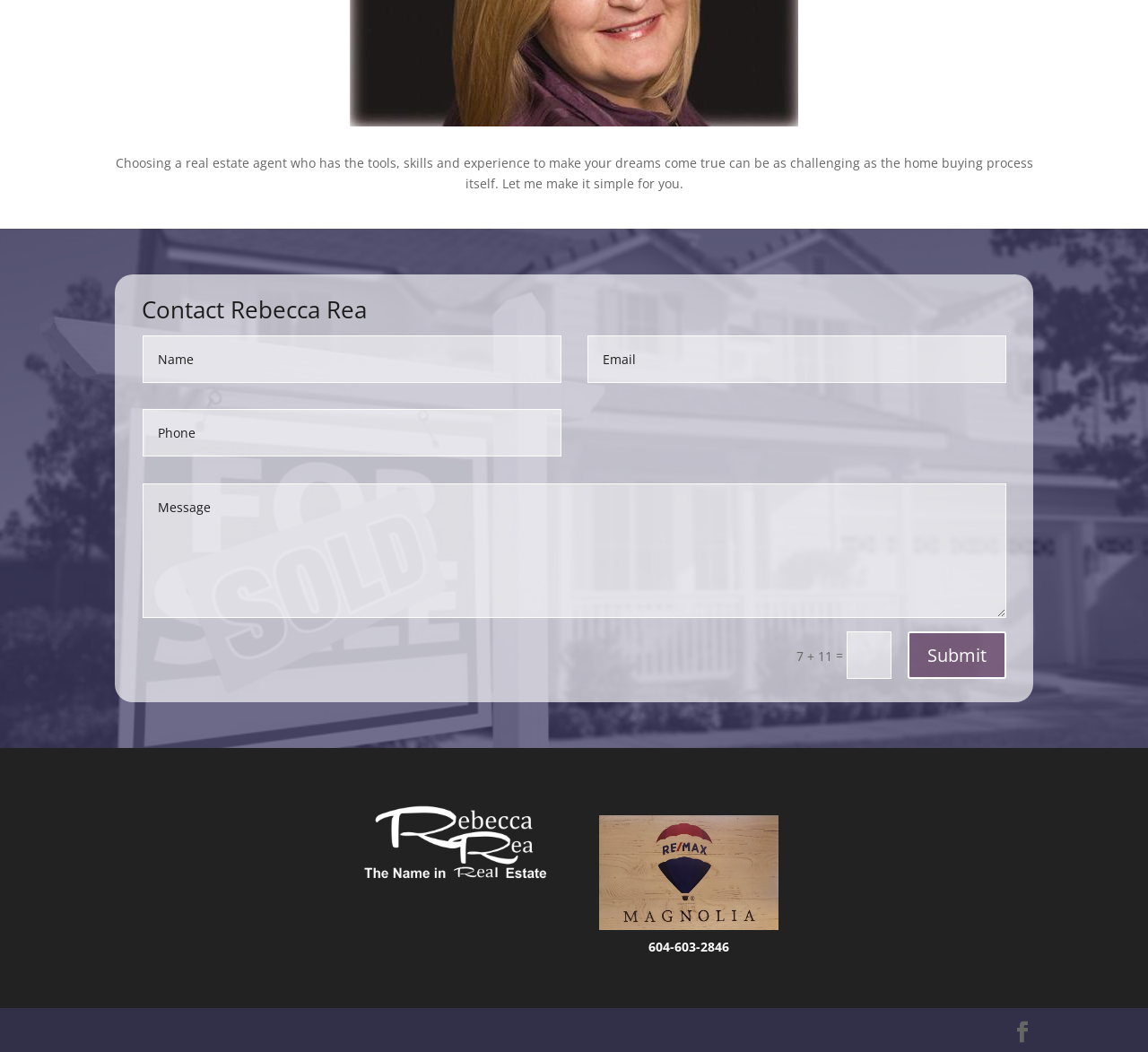Please identify the bounding box coordinates of the element on the webpage that should be clicked to follow this instruction: "Call the phone number". The bounding box coordinates should be given as four float numbers between 0 and 1, formatted as [left, top, right, bottom].

[0.565, 0.892, 0.635, 0.908]